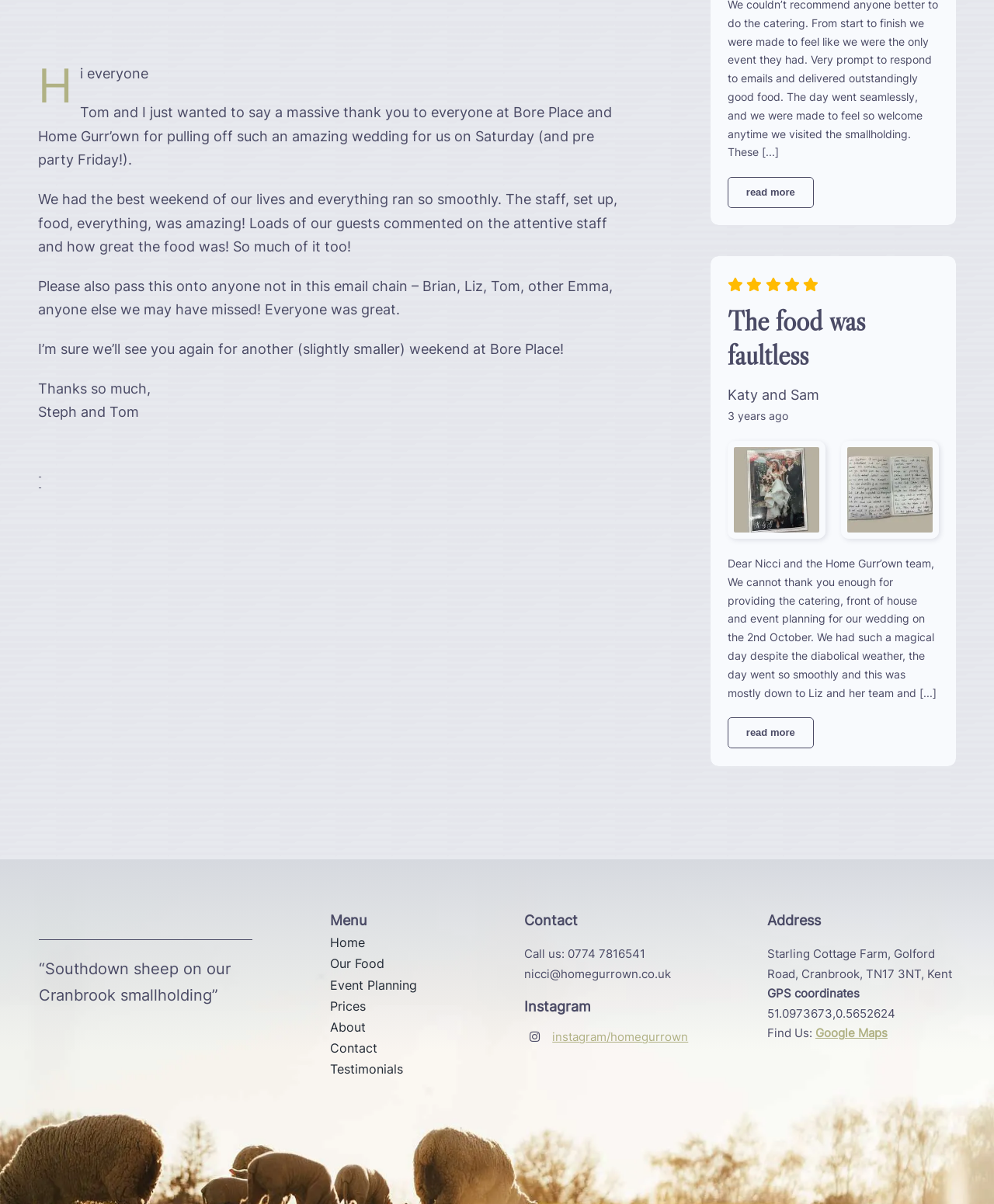Identify the bounding box of the UI element that matches this description: "Testimonials".

[0.332, 0.88, 0.472, 0.897]